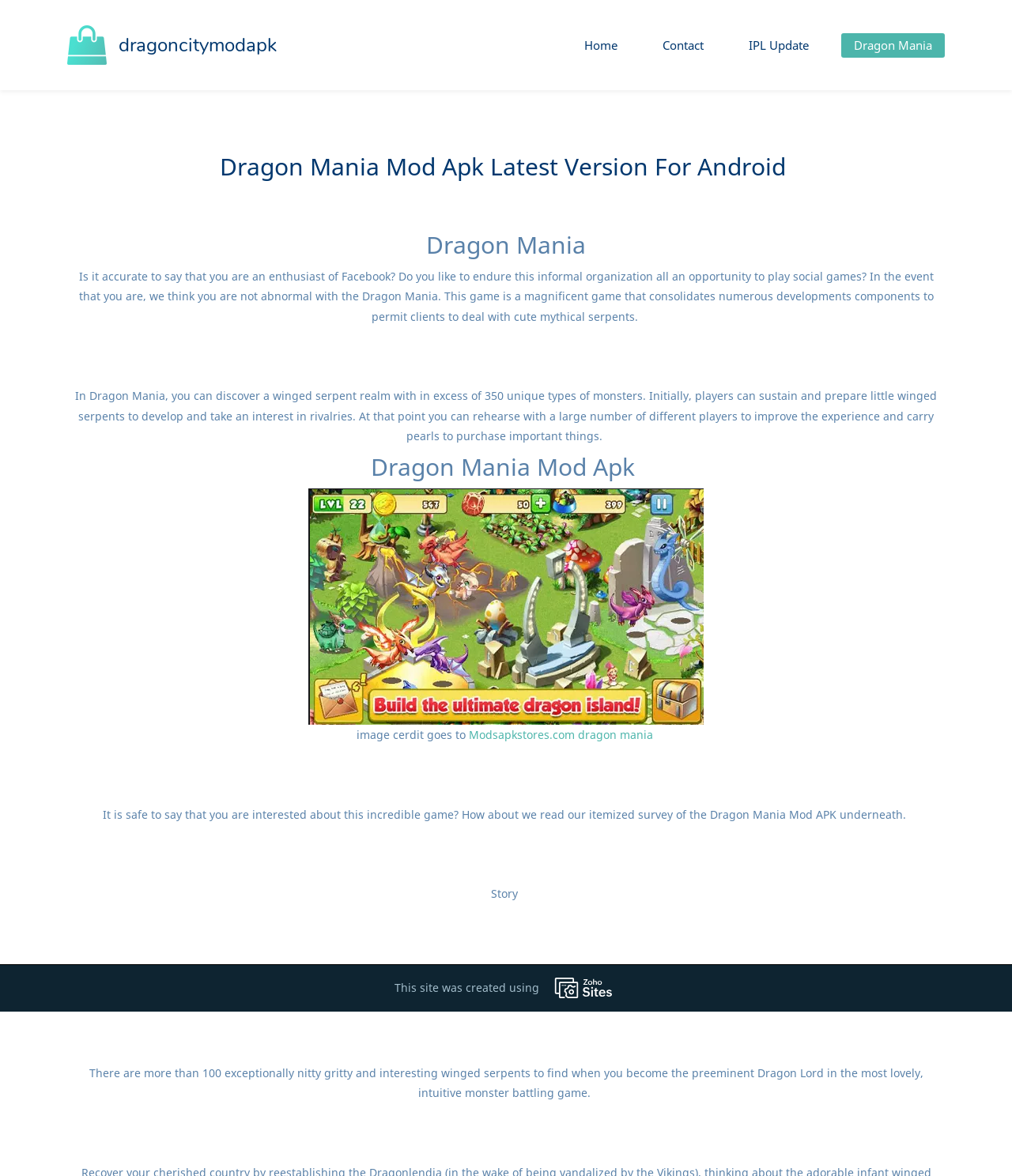What is the purpose of rearing dragons in the game?
Using the picture, provide a one-word or short phrase answer.

to make them strong warriors